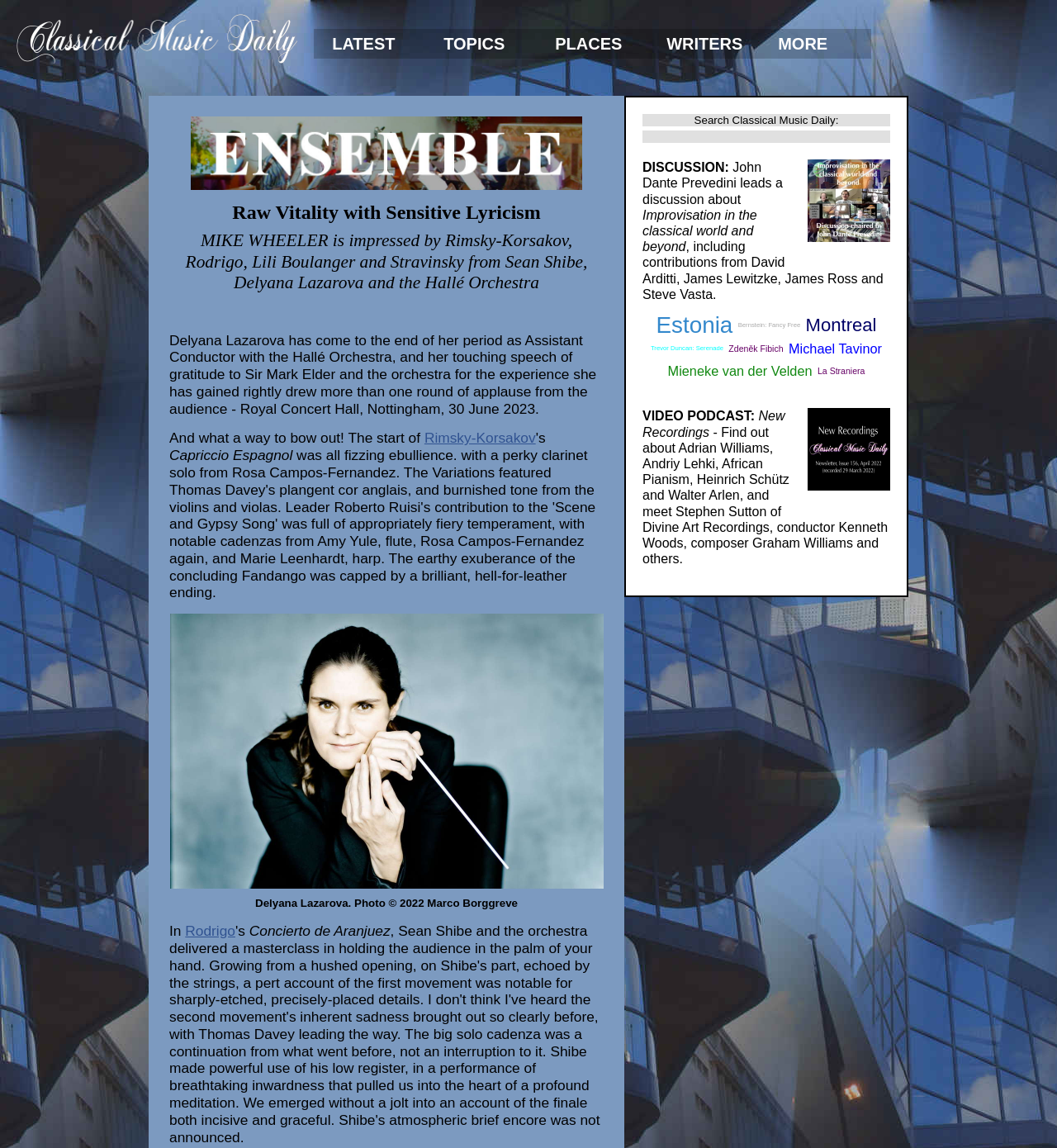What is the name of the composer mentioned in the second paragraph?
Refer to the screenshot and answer in one word or phrase.

Rimsky-Korsakov